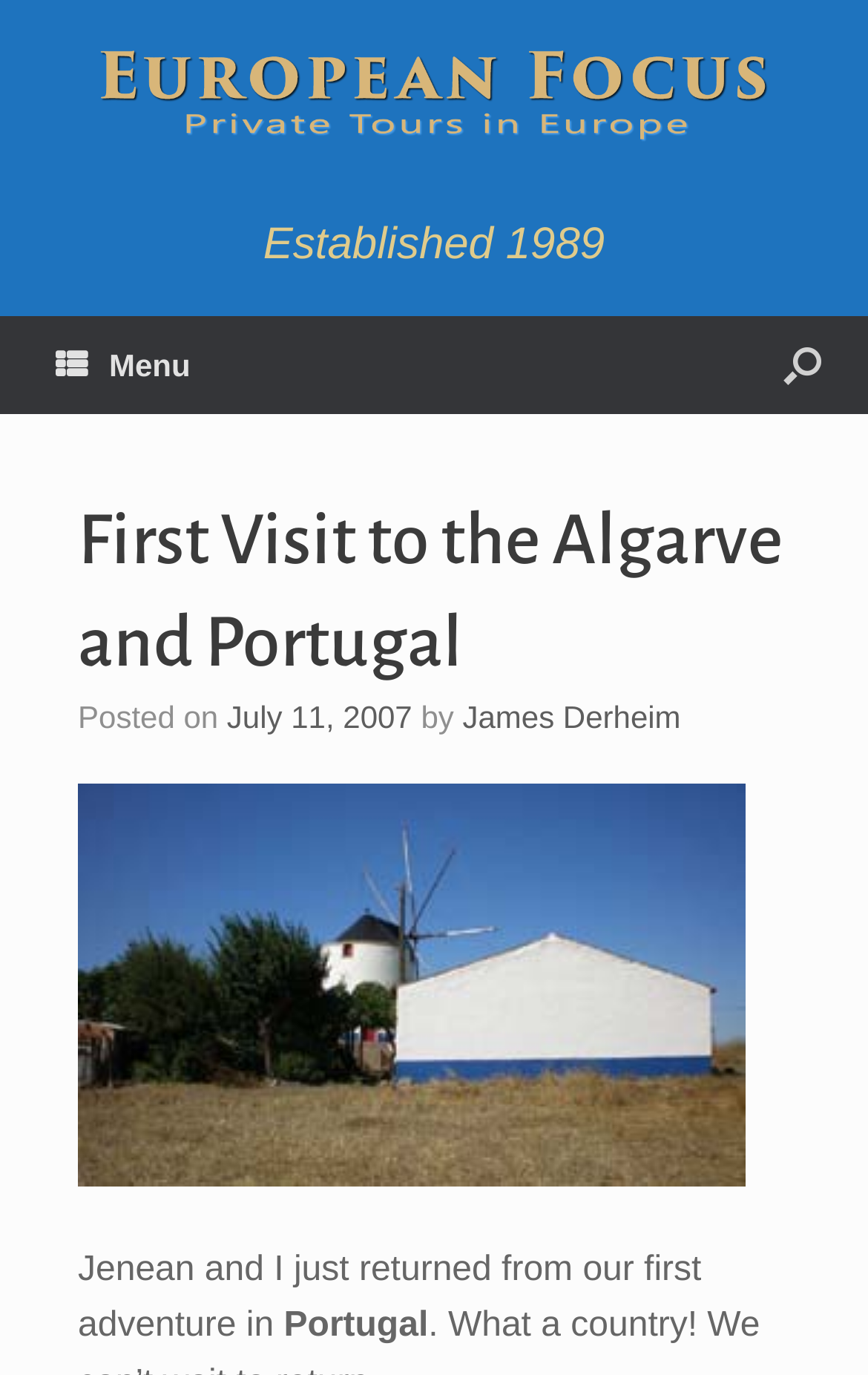Who wrote the article?
Look at the image and answer the question with a single word or phrase.

James Derheim